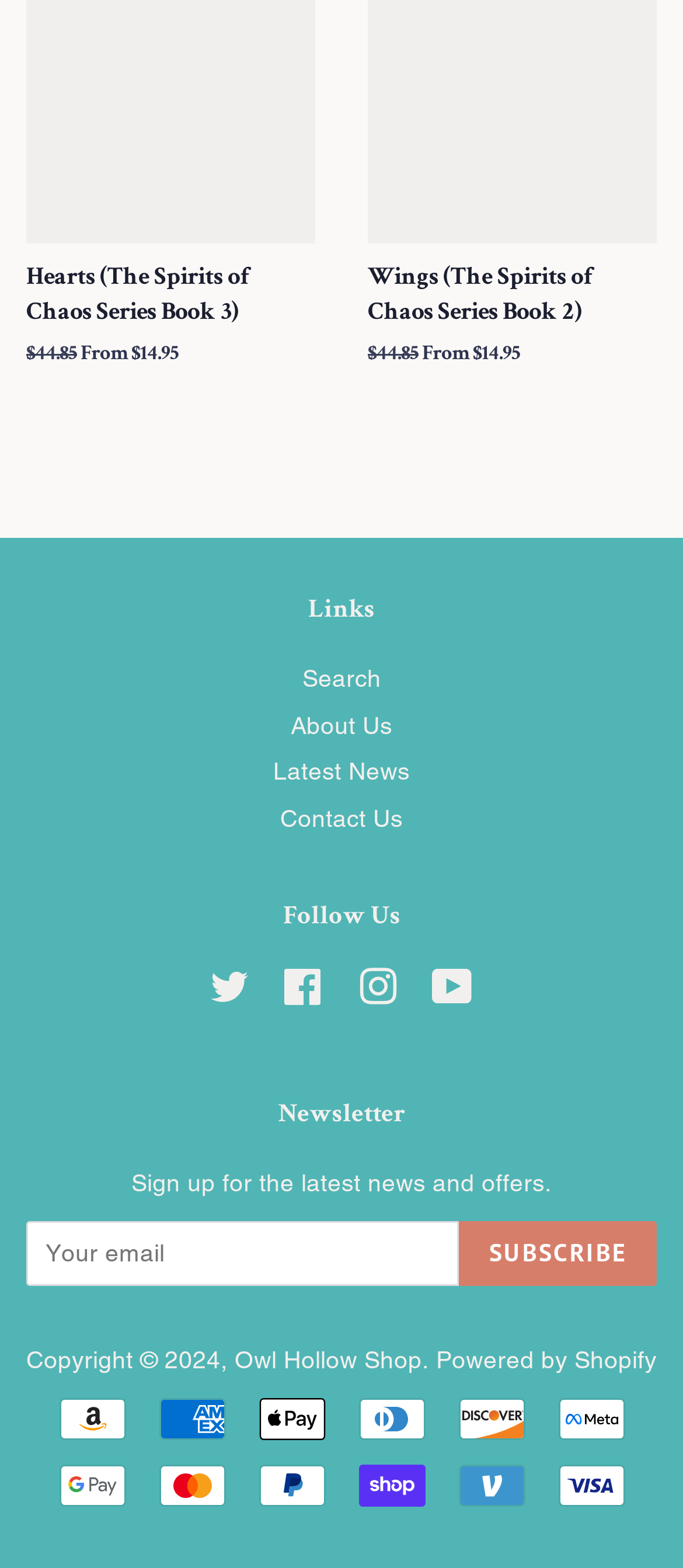Please locate the bounding box coordinates of the element's region that needs to be clicked to follow the instruction: "Subscribe to the newsletter". The bounding box coordinates should be provided as four float numbers between 0 and 1, i.e., [left, top, right, bottom].

[0.673, 0.778, 0.962, 0.82]